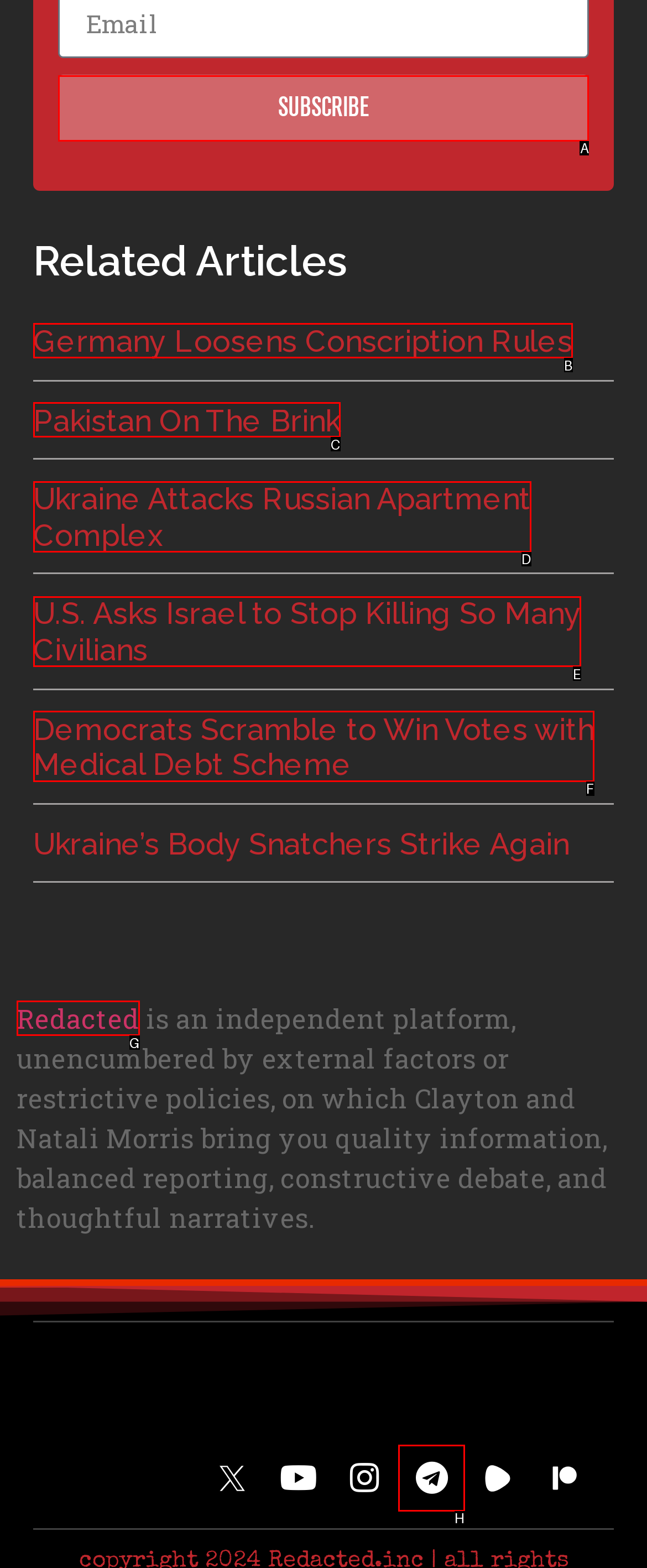Select the HTML element that should be clicked to accomplish the task: Subscribe to the newsletter Reply with the corresponding letter of the option.

A